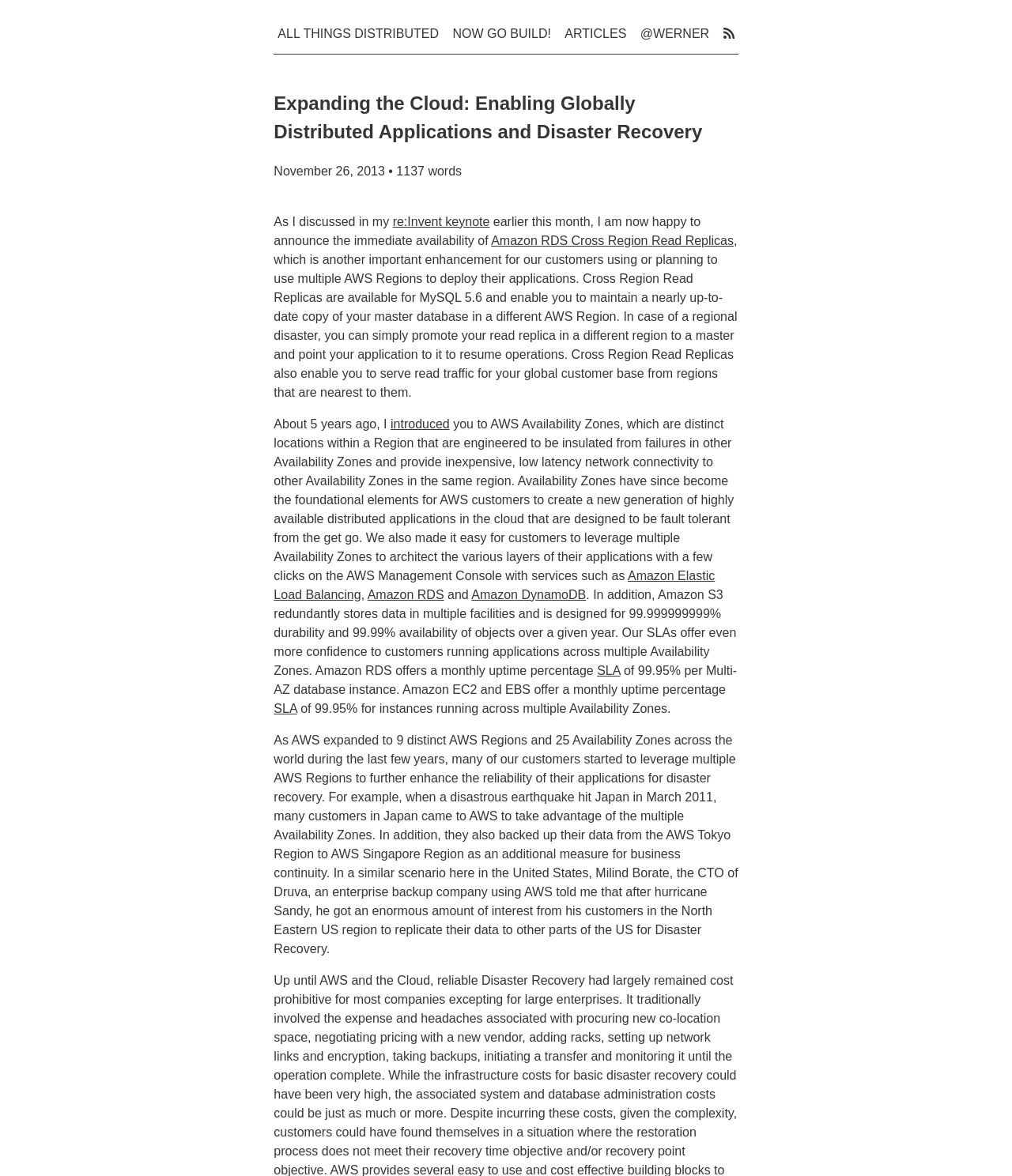Please identify the bounding box coordinates of the area that needs to be clicked to follow this instruction: "View the POPULAR POSTS section".

None